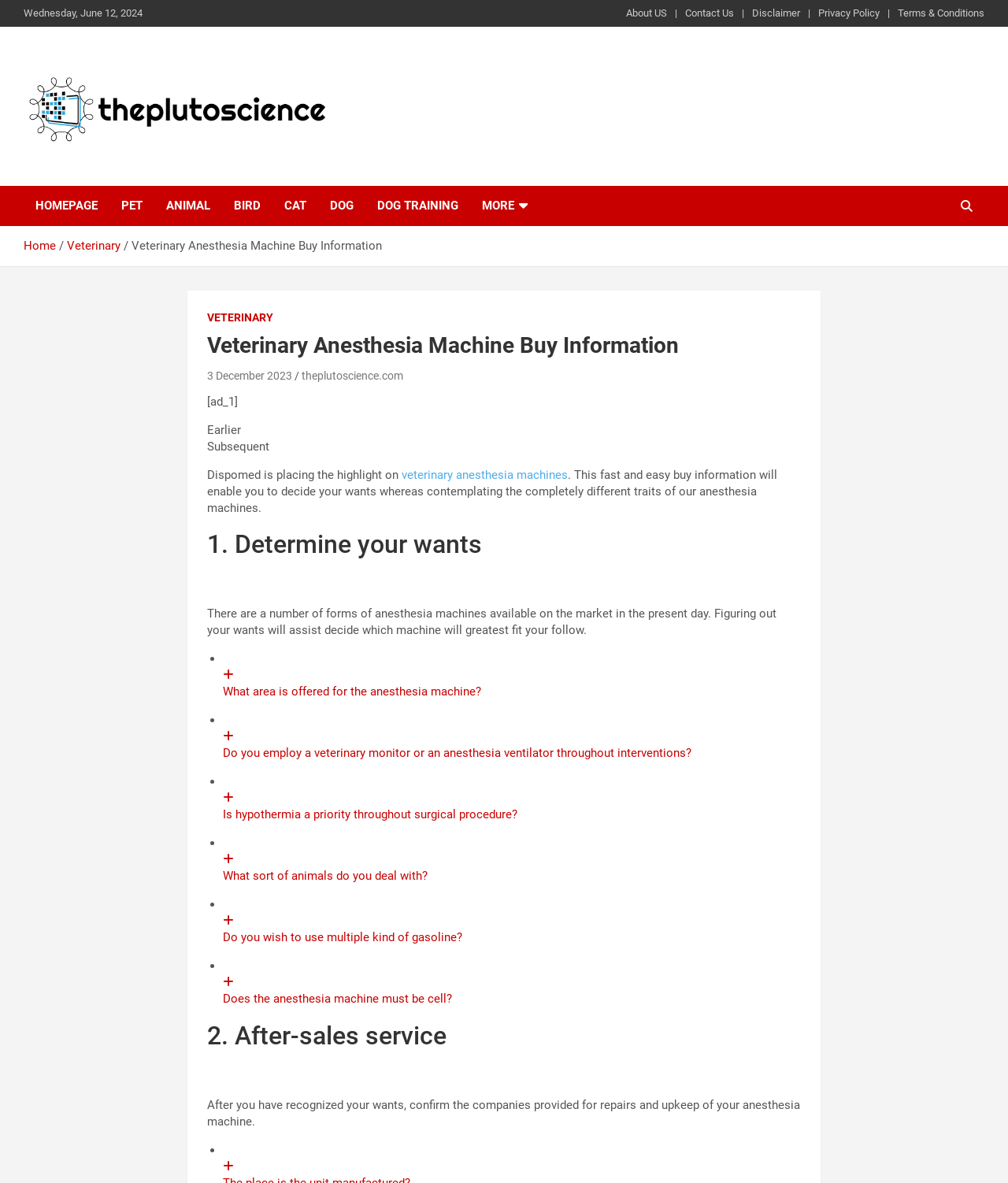Locate the bounding box coordinates of the clickable region to complete the following instruction: "Learn about 'After-sales service'."

[0.206, 0.862, 0.794, 0.89]